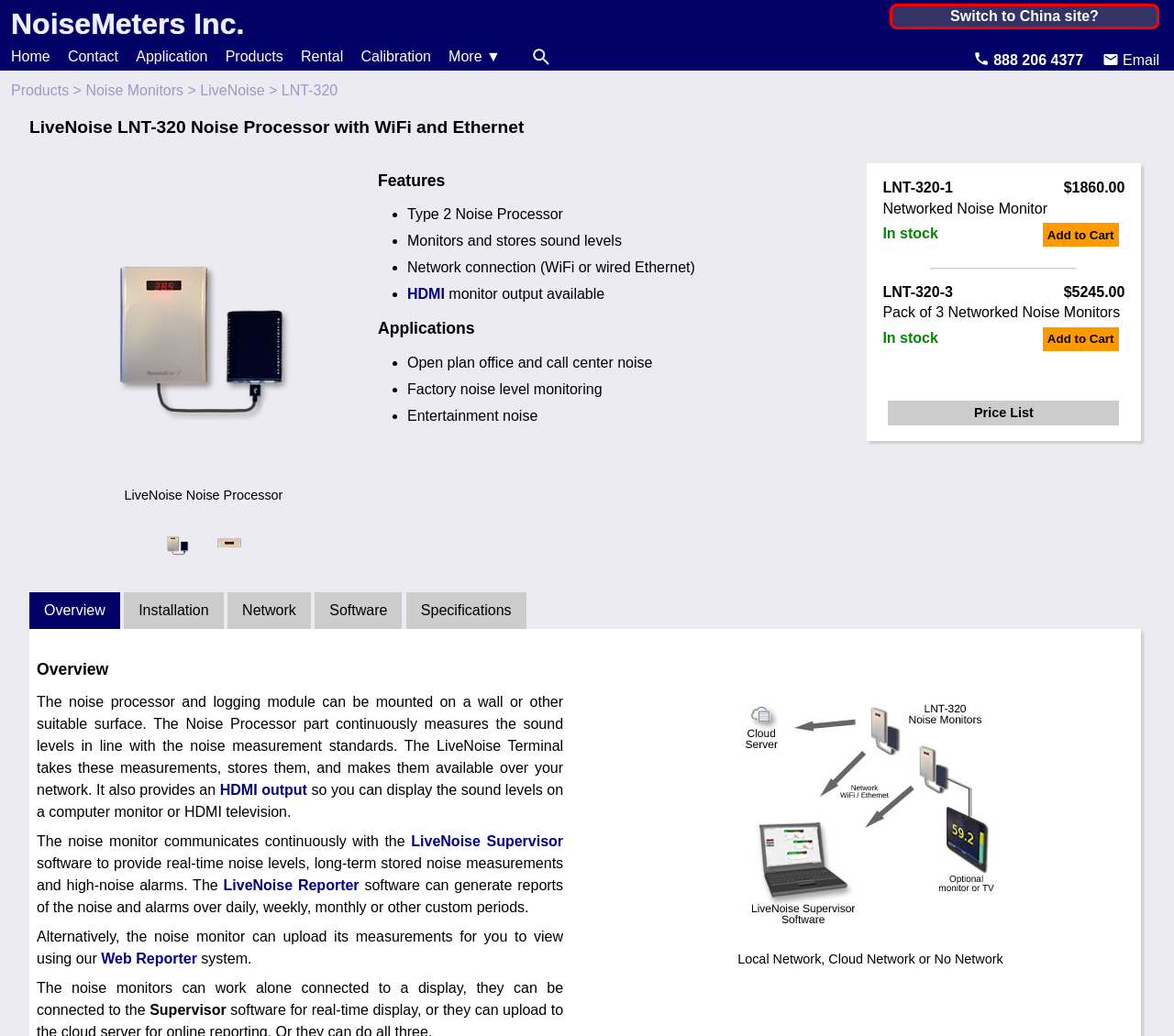Locate the bounding box coordinates of the segment that needs to be clicked to meet this instruction: "View products".

[0.192, 0.047, 0.241, 0.062]